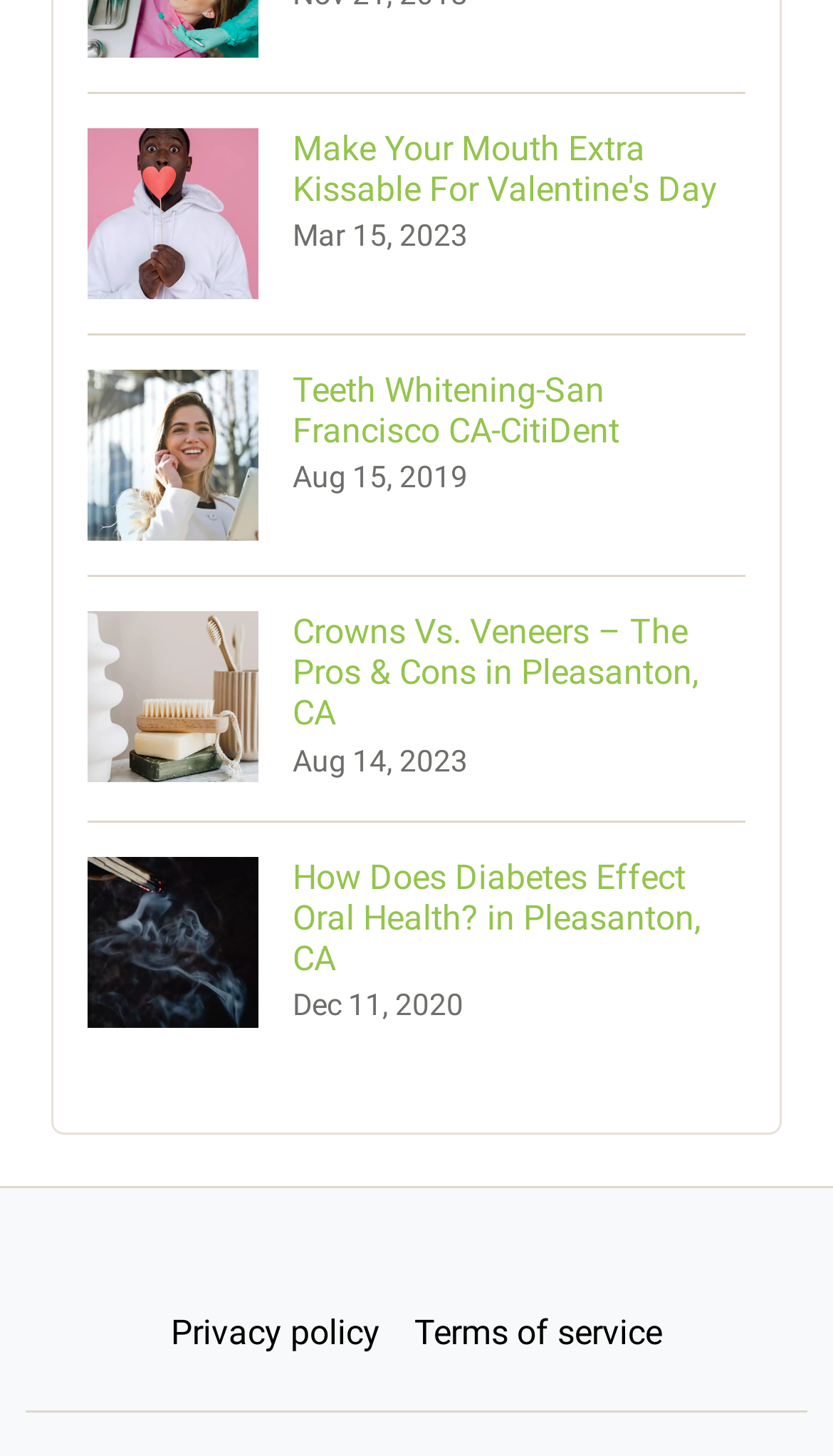Using the provided description: "Terms of service", find the bounding box coordinates of the corresponding UI element. The output should be four float numbers between 0 and 1, in the format [left, top, right, bottom].

[0.477, 0.887, 0.815, 0.946]